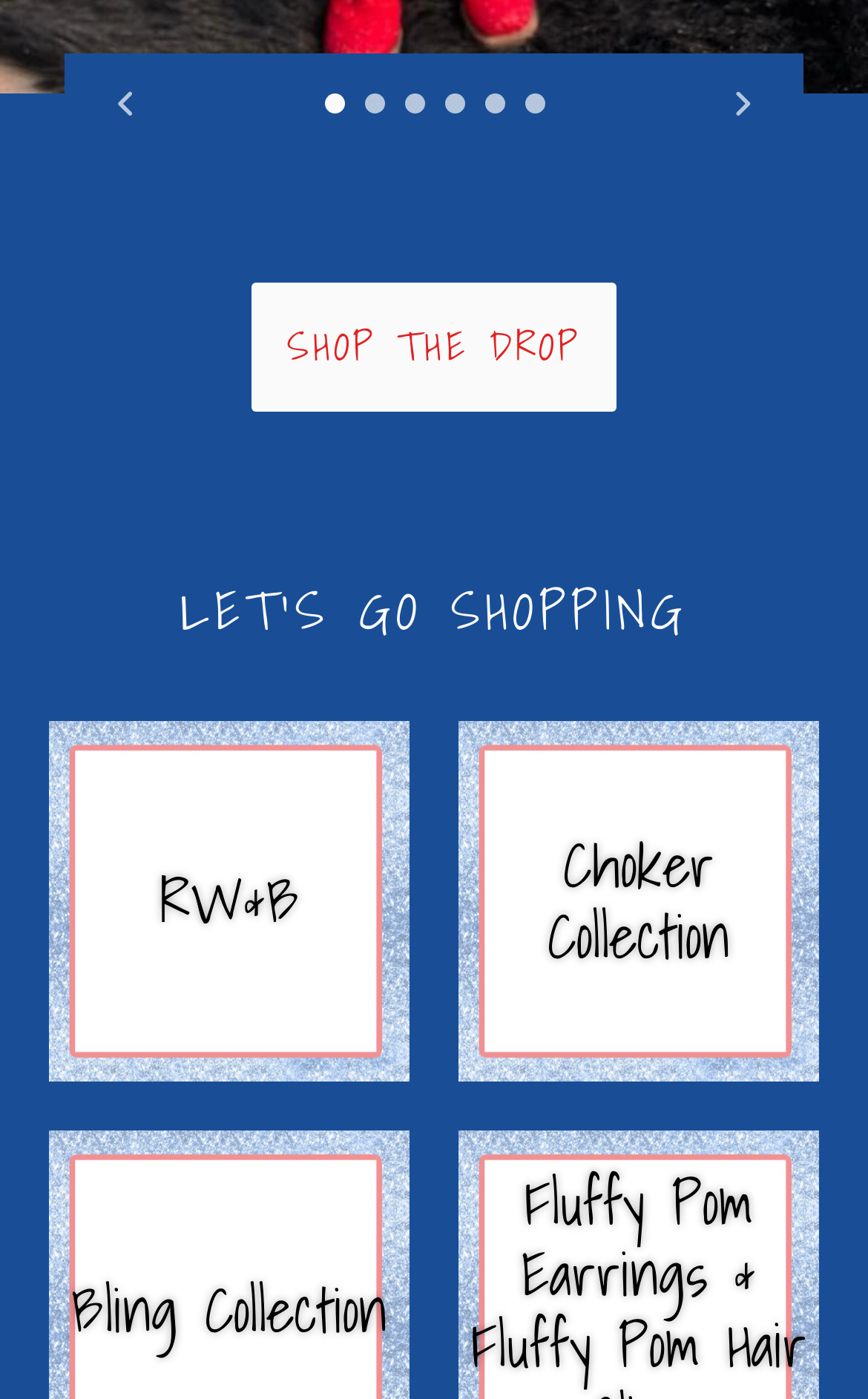What is the text on the link below 'LET’S GO SHOPPING'?
Look at the image and respond to the question as thoroughly as possible.

I found a heading element with the text 'LET’S GO SHOPPING' and looked for a link element below it. The link element has the text 'RW&B', which is located at [0.056, 0.515, 0.472, 0.772].